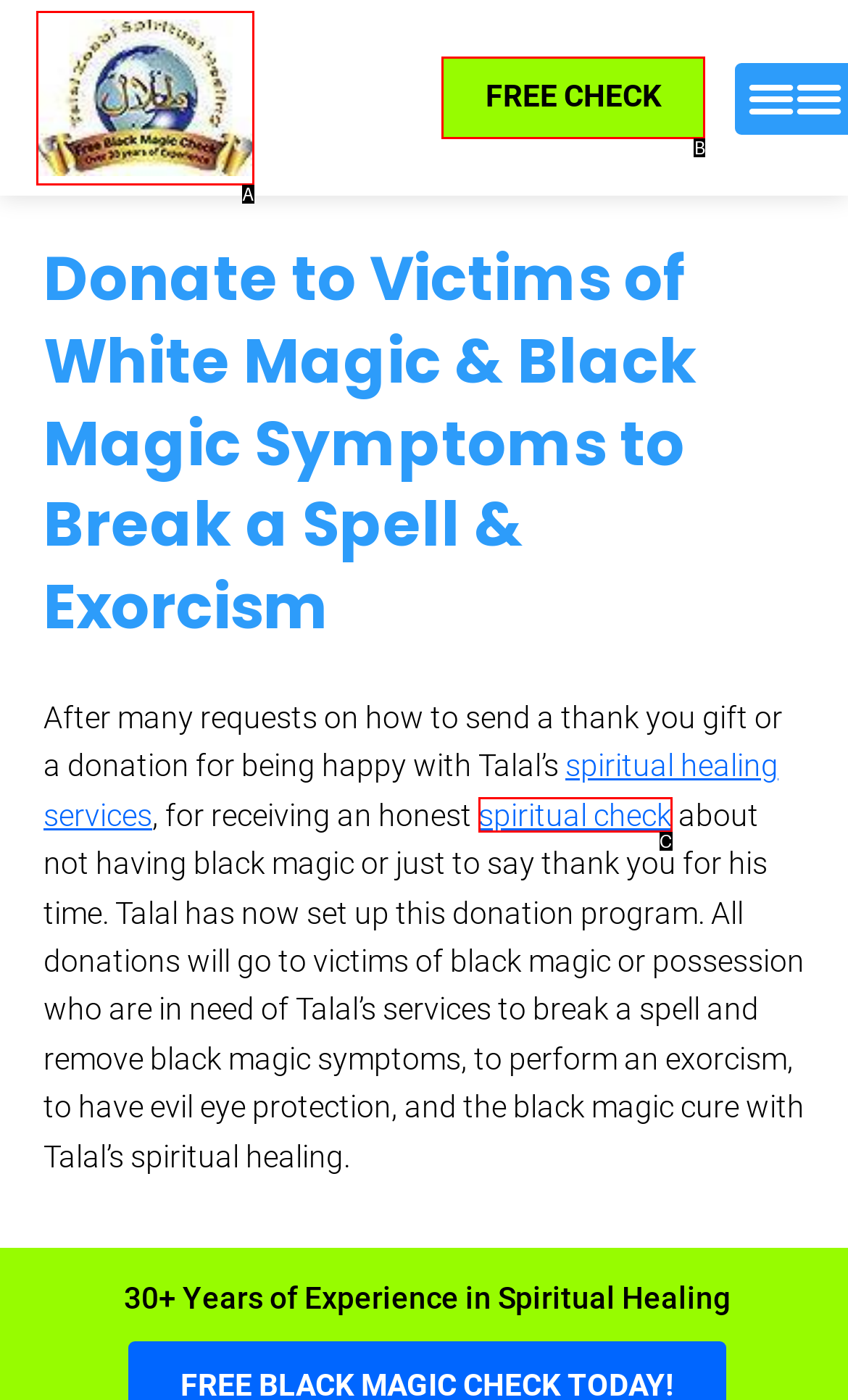Which HTML element matches the description: spiritual check?
Reply with the letter of the correct choice.

C